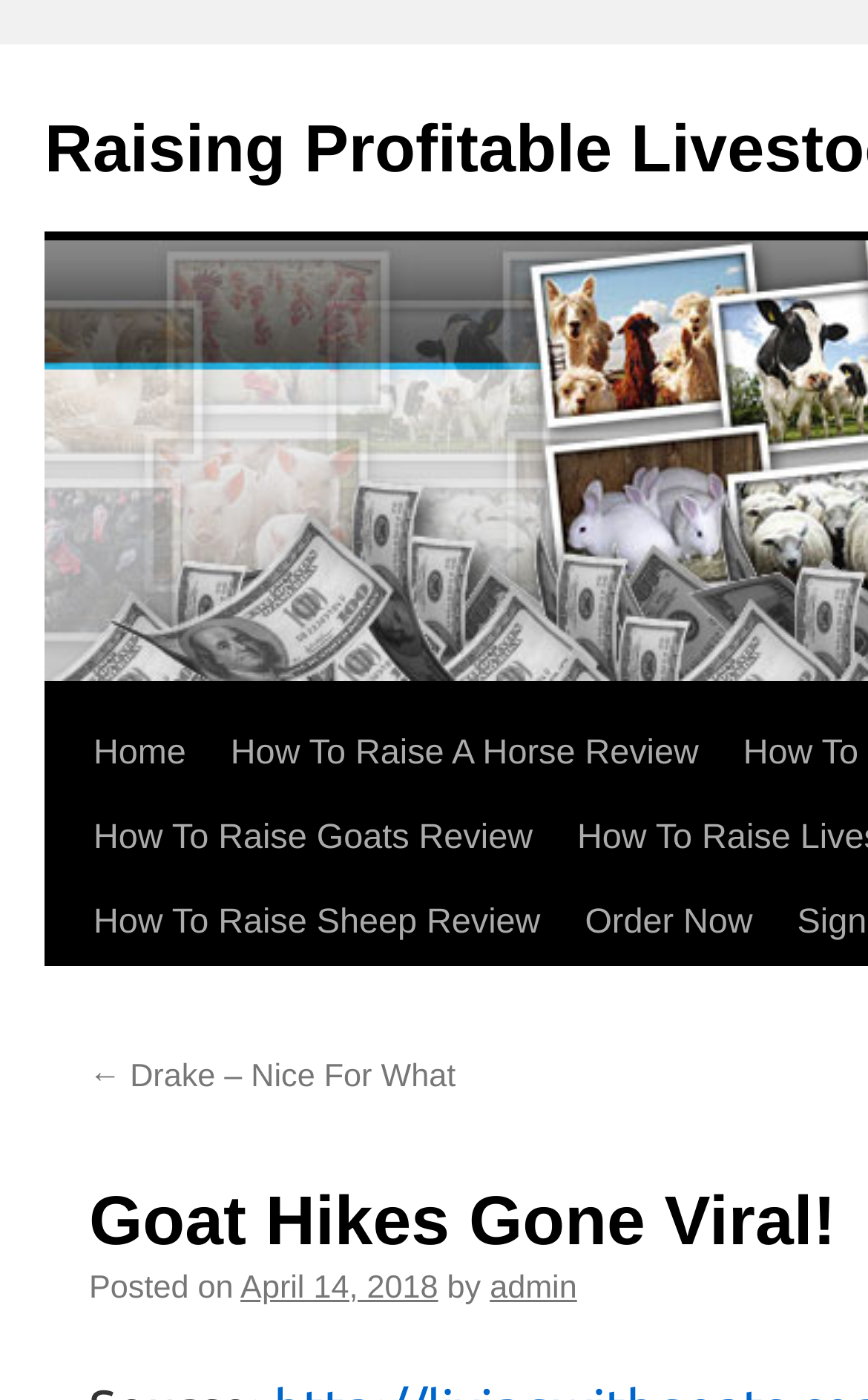What is the date of the post?
Analyze the image and deliver a detailed answer to the question.

The date of the post can be found in the text 'Posted on April 14, 2018' which is located below the main content area.